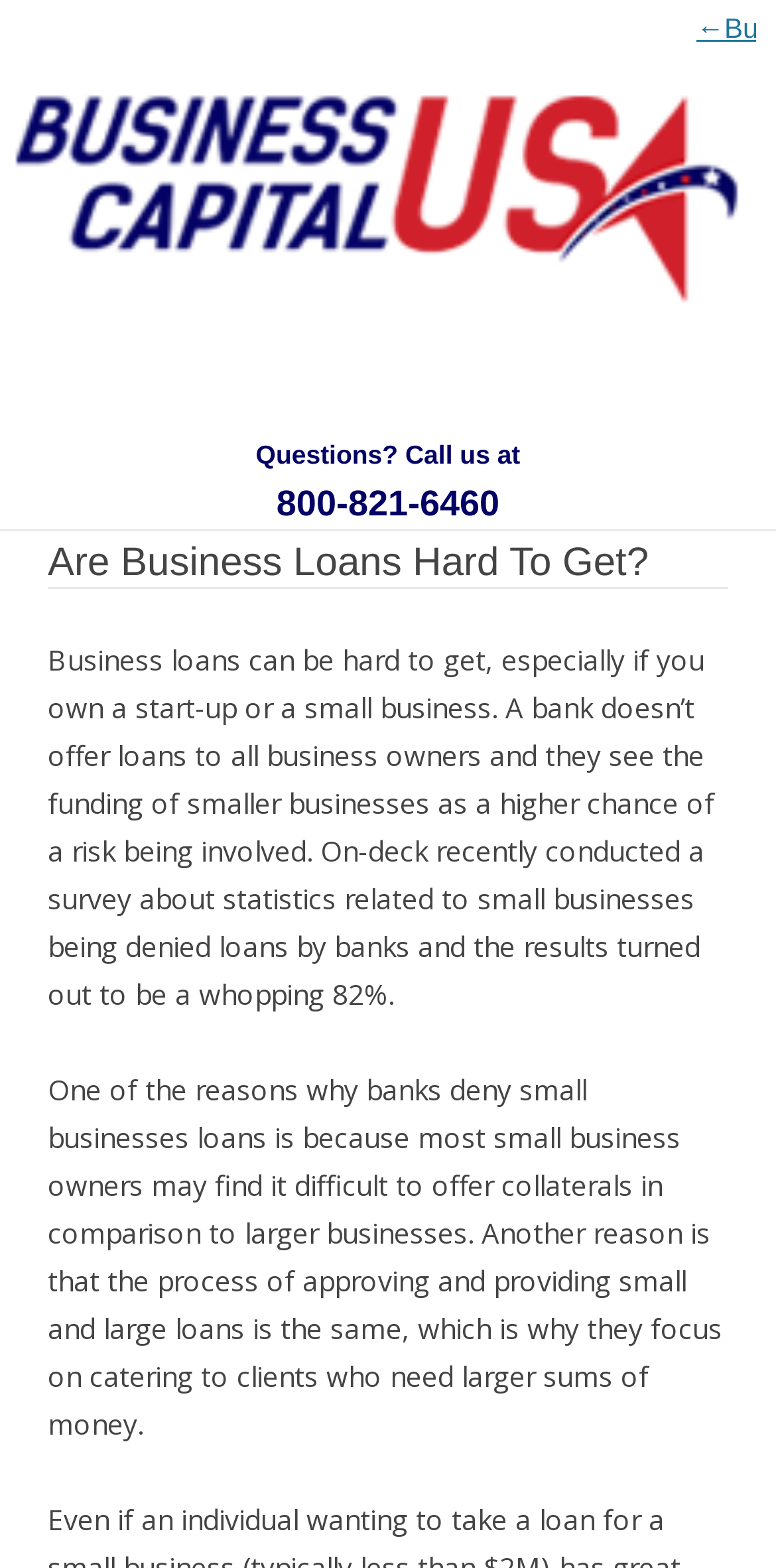Please predict the bounding box coordinates (top-left x, top-left y, bottom-right x, bottom-right y) for the UI element in the screenshot that fits the description: title="BusinessCapitalUSA"

[0.013, 0.258, 0.968, 0.282]